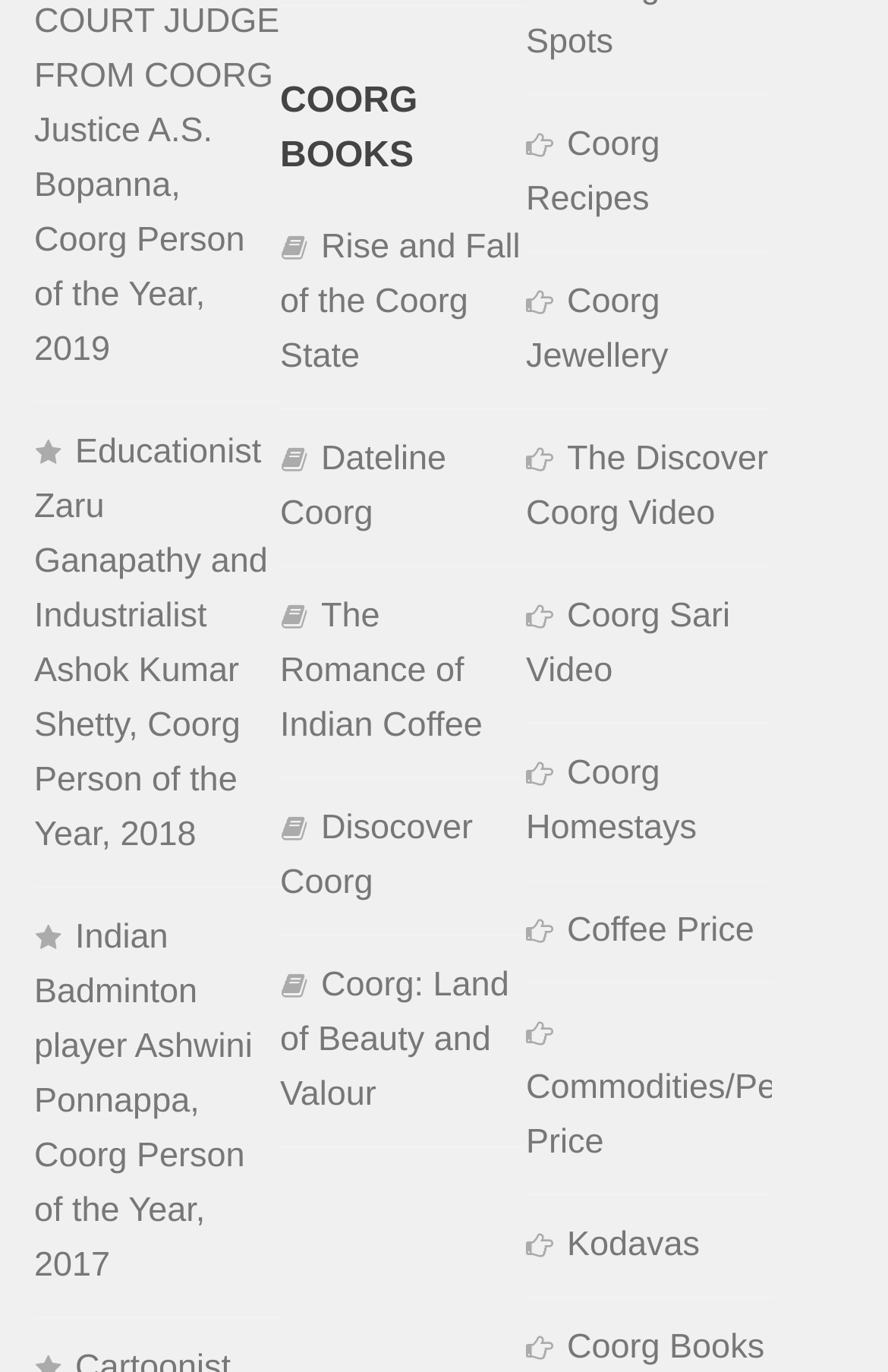Locate the bounding box coordinates of the clickable part needed for the task: "Read about Rise and Fall of the Coorg State".

[0.315, 0.145, 0.592, 0.299]